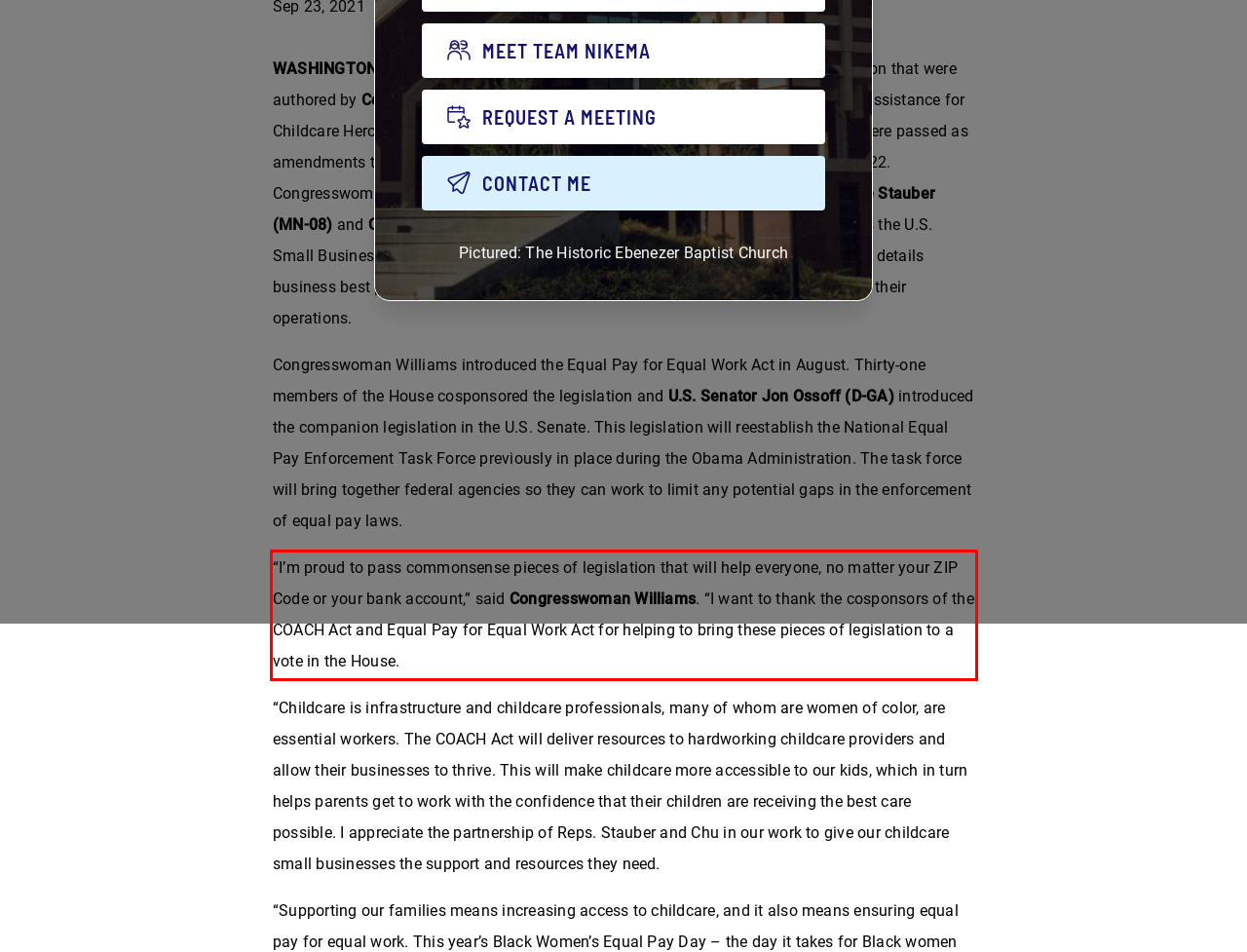There is a screenshot of a webpage with a red bounding box around a UI element. Please use OCR to extract the text within the red bounding box.

“I’m proud to pass commonsense pieces of legislation that will help everyone, no matter your ZIP Code or your bank account,” said Congresswoman Williams. “I want to thank the cosponsors of the COACH Act and Equal Pay for Equal Work Act for helping to bring these pieces of legislation to a vote in the House.